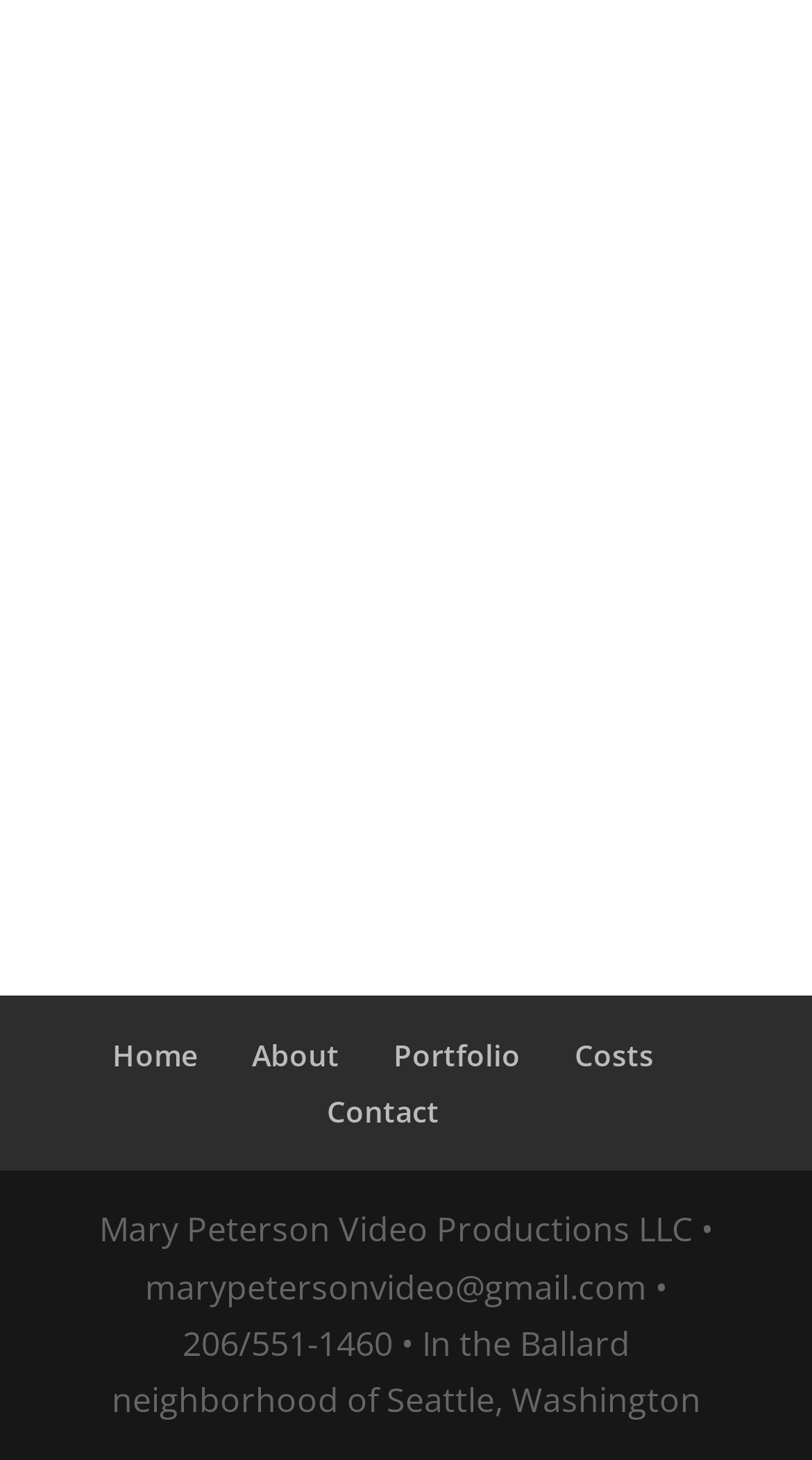Using a single word or phrase, answer the following question: 
How many navigation links are there?

5